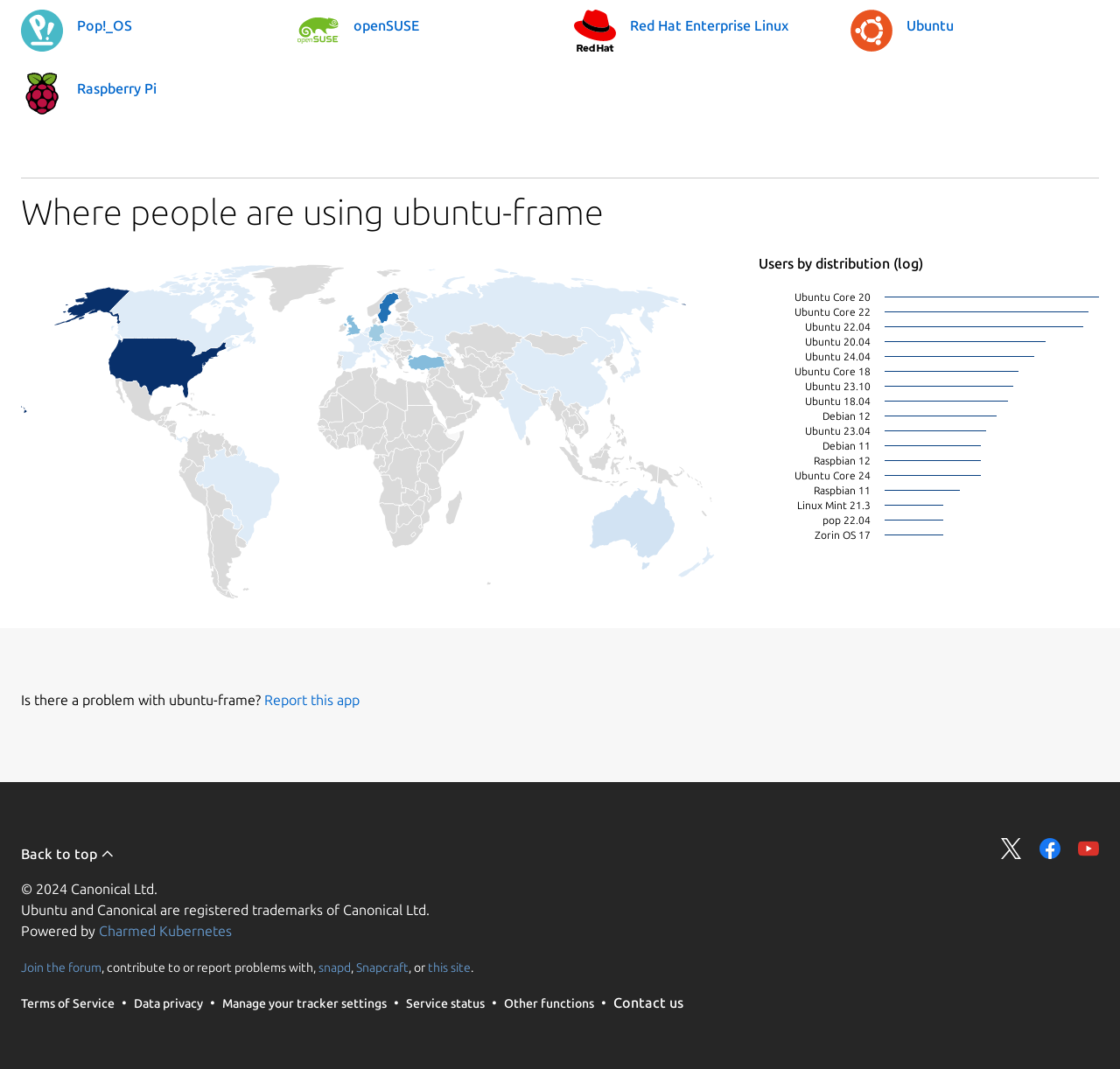Predict the bounding box for the UI component with the following description: "Manage your tracker settings".

[0.198, 0.93, 0.345, 0.945]